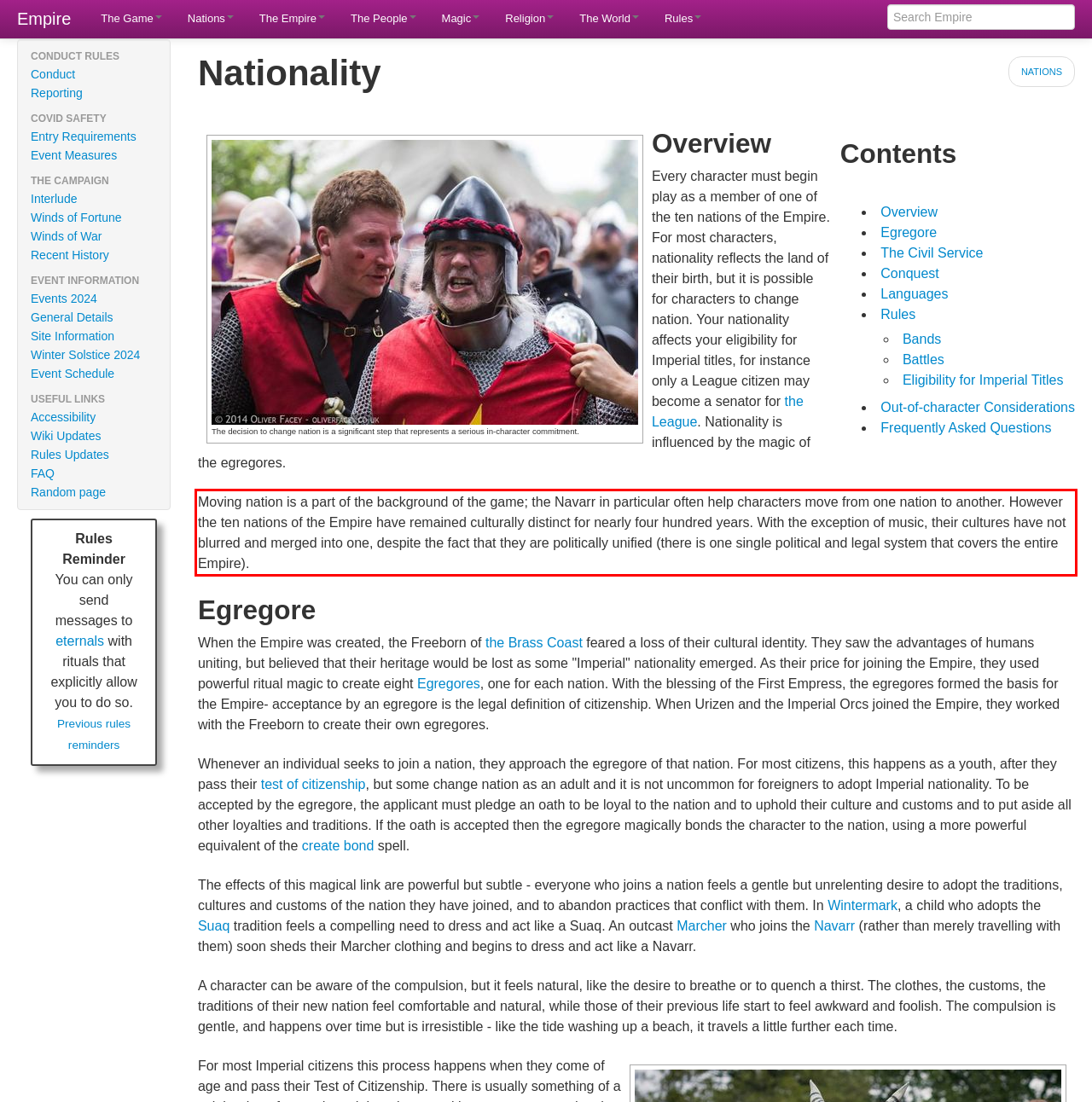Given a screenshot of a webpage containing a red rectangle bounding box, extract and provide the text content found within the red bounding box.

Moving nation is a part of the background of the game; the Navarr in particular often help characters move from one nation to another. However the ten nations of the Empire have remained culturally distinct for nearly four hundred years. With the exception of music, their cultures have not blurred and merged into one, despite the fact that they are politically unified (there is one single political and legal system that covers the entire Empire).